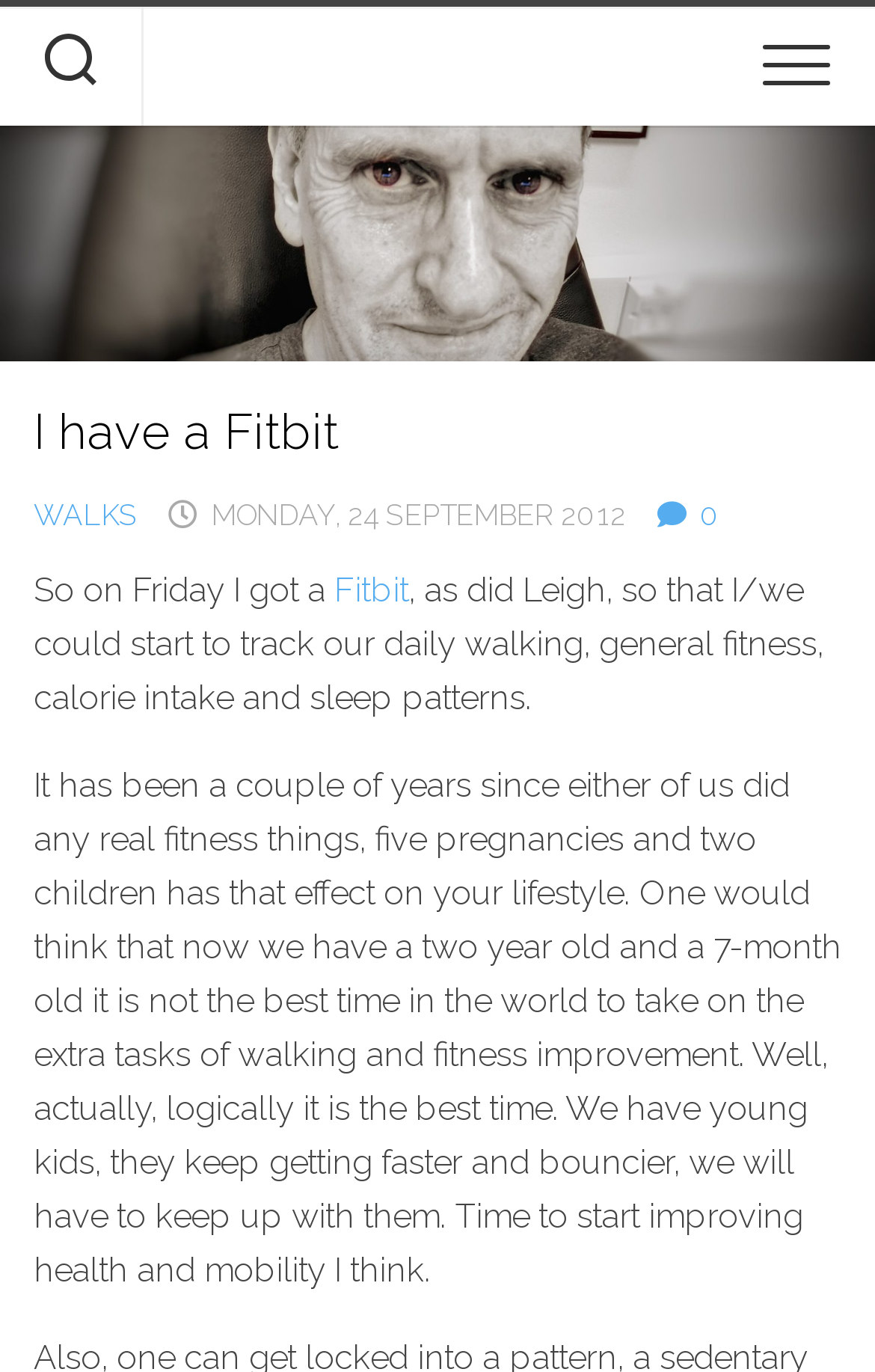What is the author's motivation for improving health and mobility?
Look at the image and provide a short answer using one word or a phrase.

To keep up with kids